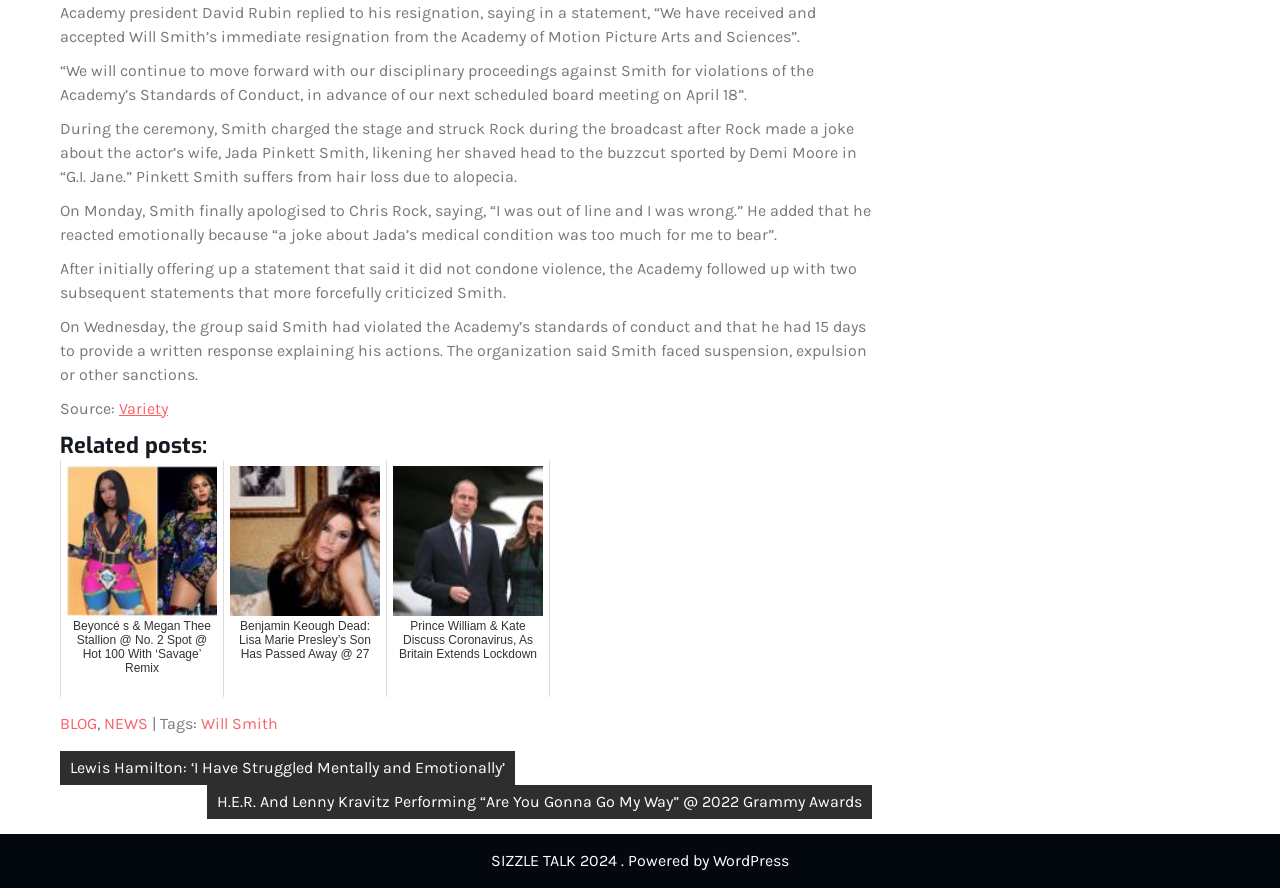Pinpoint the bounding box coordinates of the clickable element to carry out the following instruction: "Explore BLOG page."

[0.047, 0.804, 0.076, 0.825]